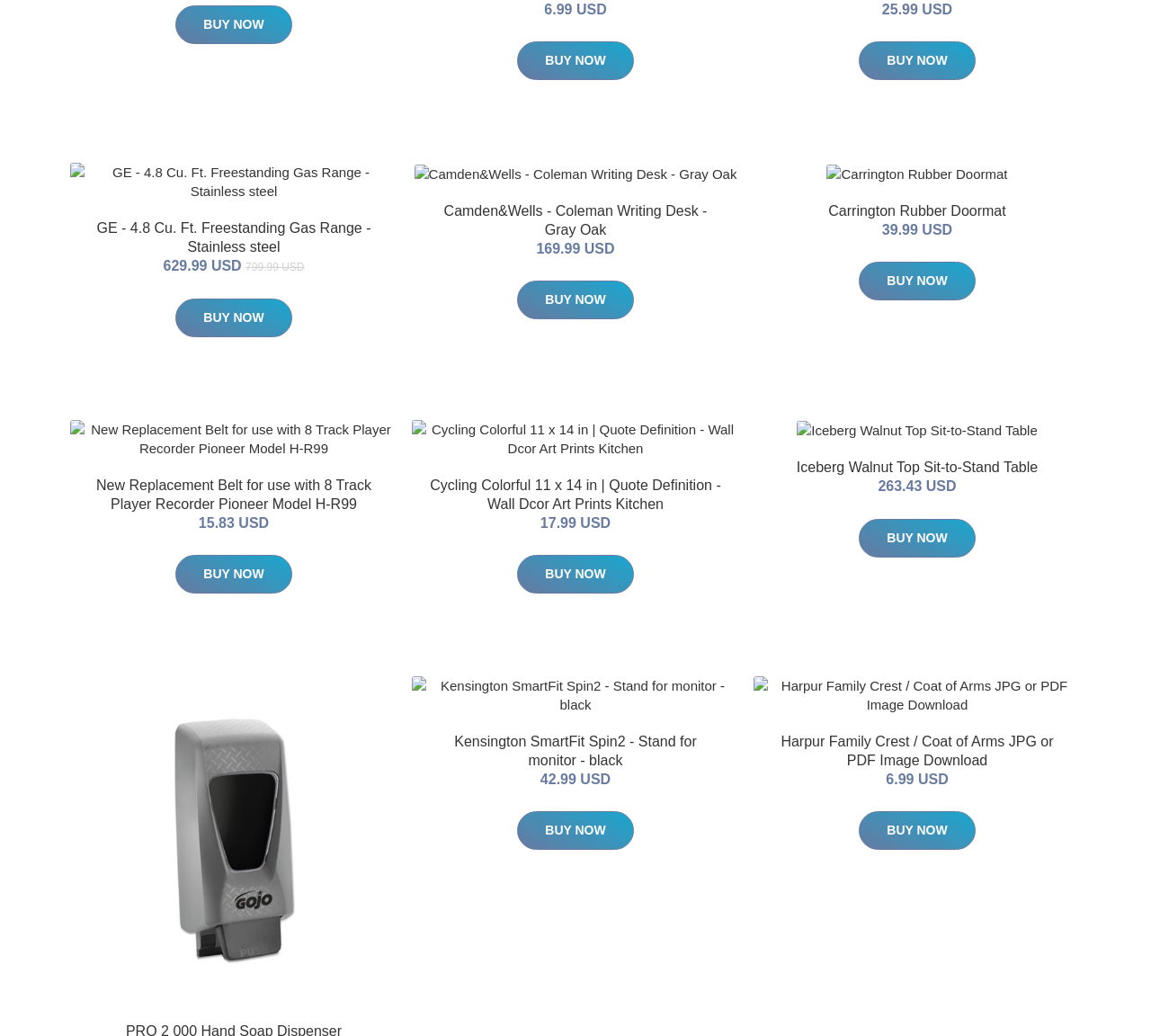Please identify the bounding box coordinates of the clickable area that will allow you to execute the instruction: "Buy New Replacement Belt for use with 8 Track Player Recorder Pioneer Model H-R99".

[0.153, 0.536, 0.254, 0.573]